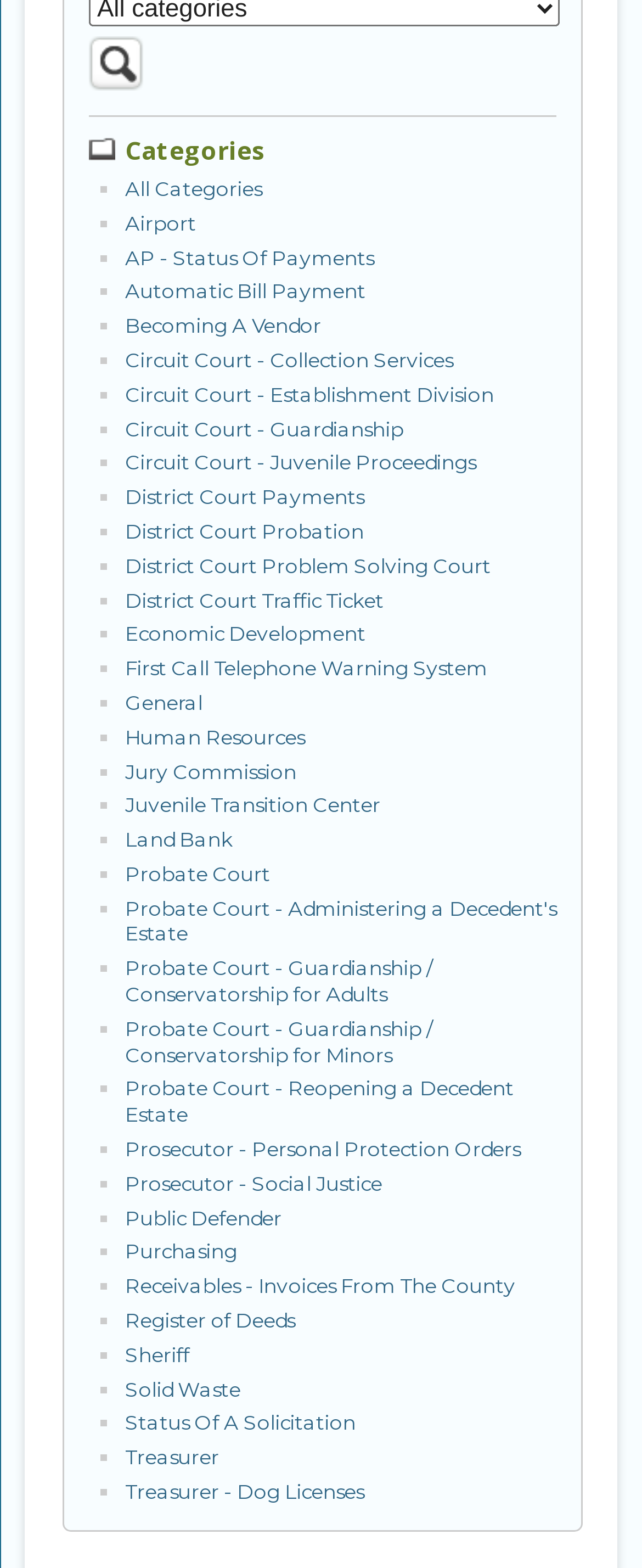What is the category below 'Circuit Court - Establishment Division'?
Answer the question with a single word or phrase by looking at the picture.

Circuit Court - Guardianship